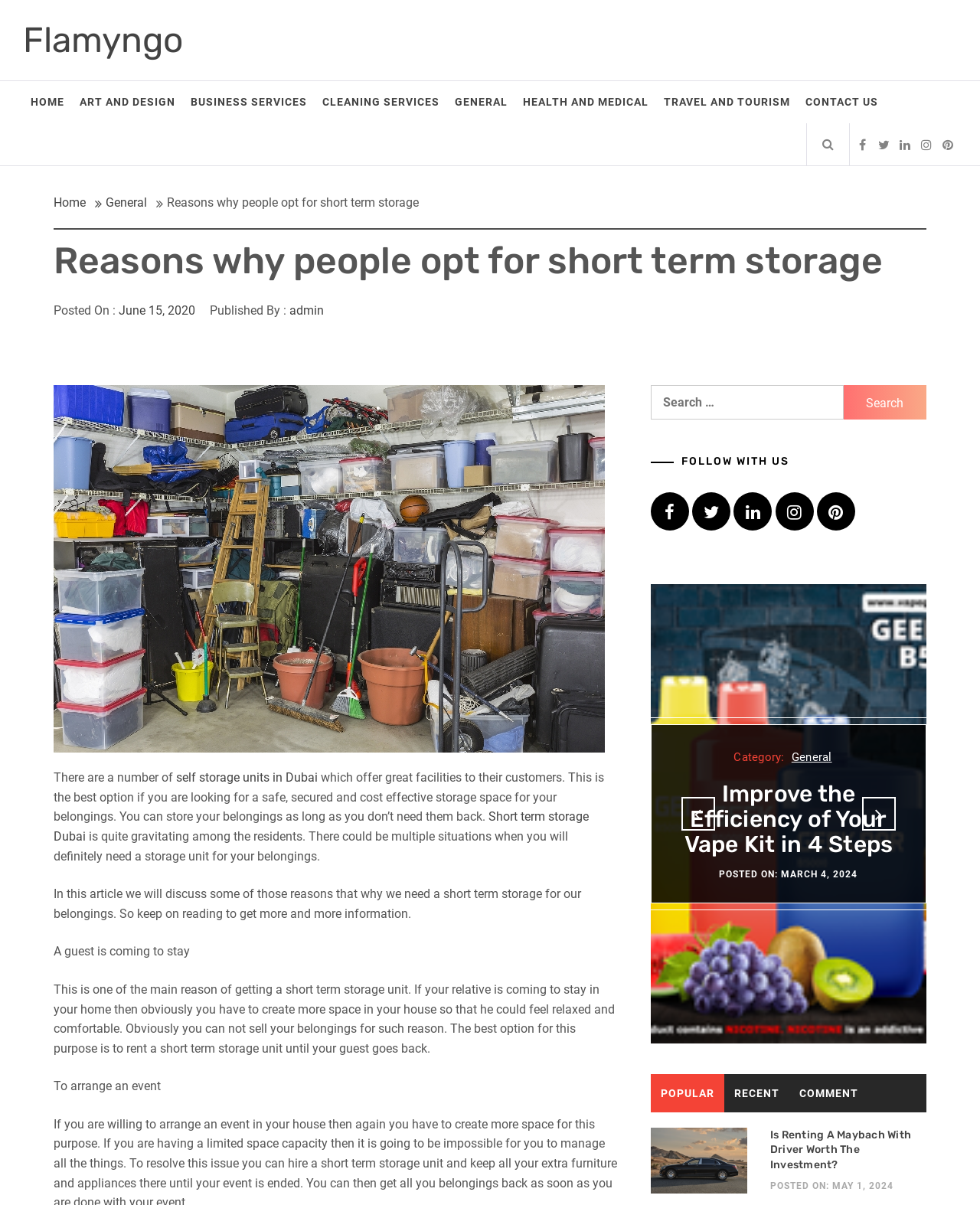Could you find the bounding box coordinates of the clickable area to complete this instruction: "Search for something"?

[0.664, 0.32, 0.861, 0.348]